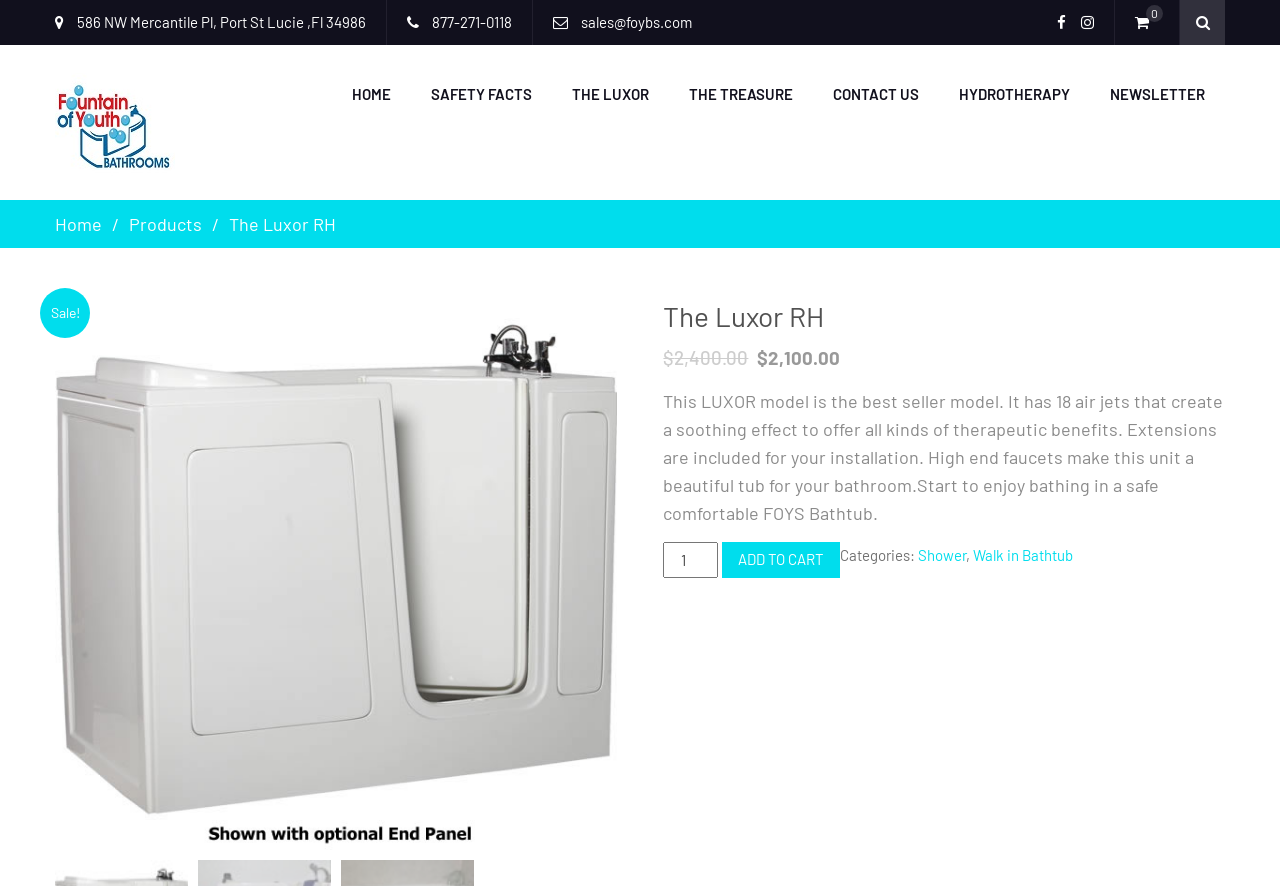Please identify the bounding box coordinates of the clickable area that will fulfill the following instruction: "View the product details of THE LUXOR". The coordinates should be in the format of four float numbers between 0 and 1, i.e., [left, top, right, bottom].

[0.431, 0.051, 0.523, 0.161]